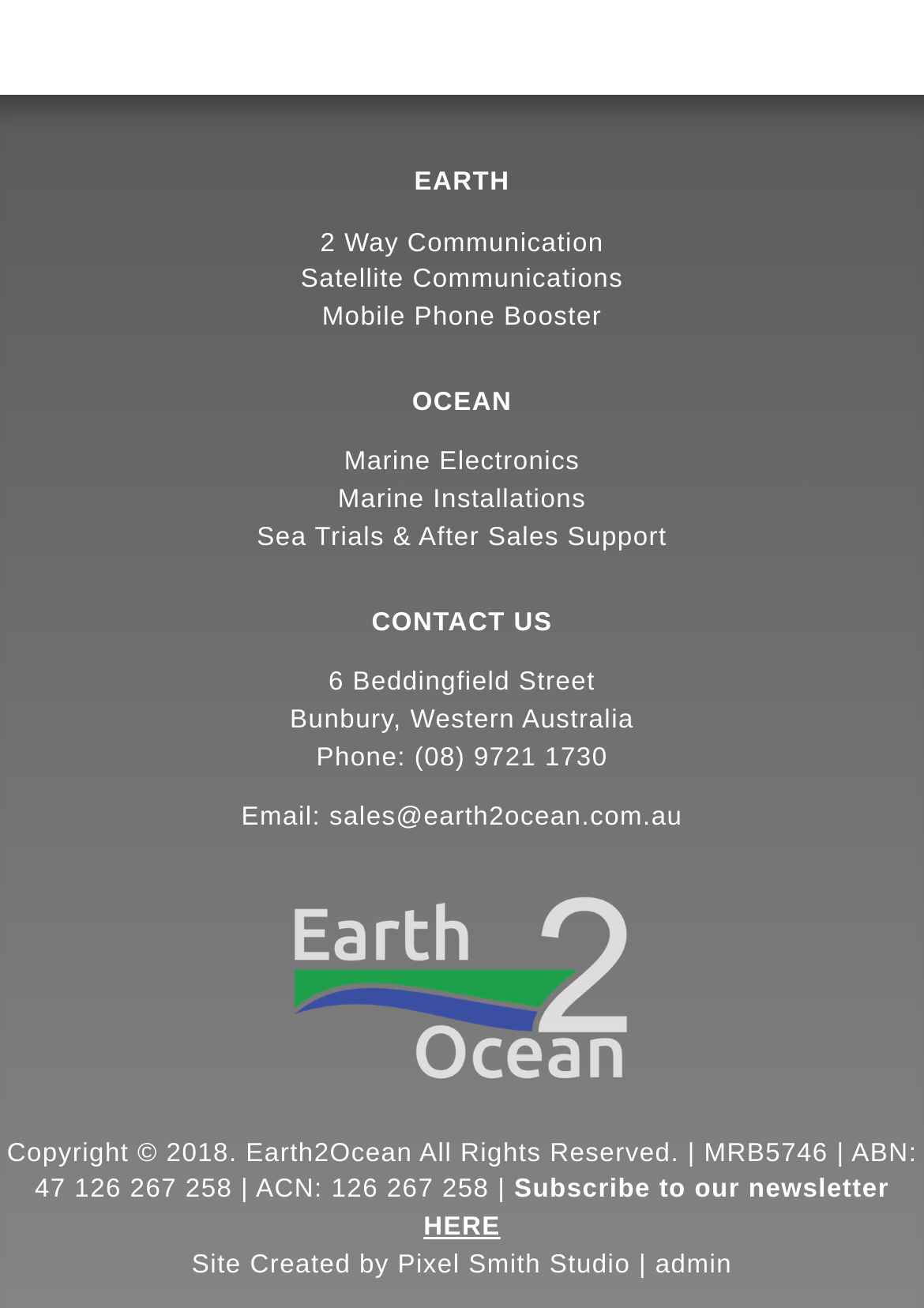Please determine the bounding box coordinates of the element's region to click for the following instruction: "Check the website created by Pixel Smith Studio".

[0.43, 0.956, 0.682, 0.978]